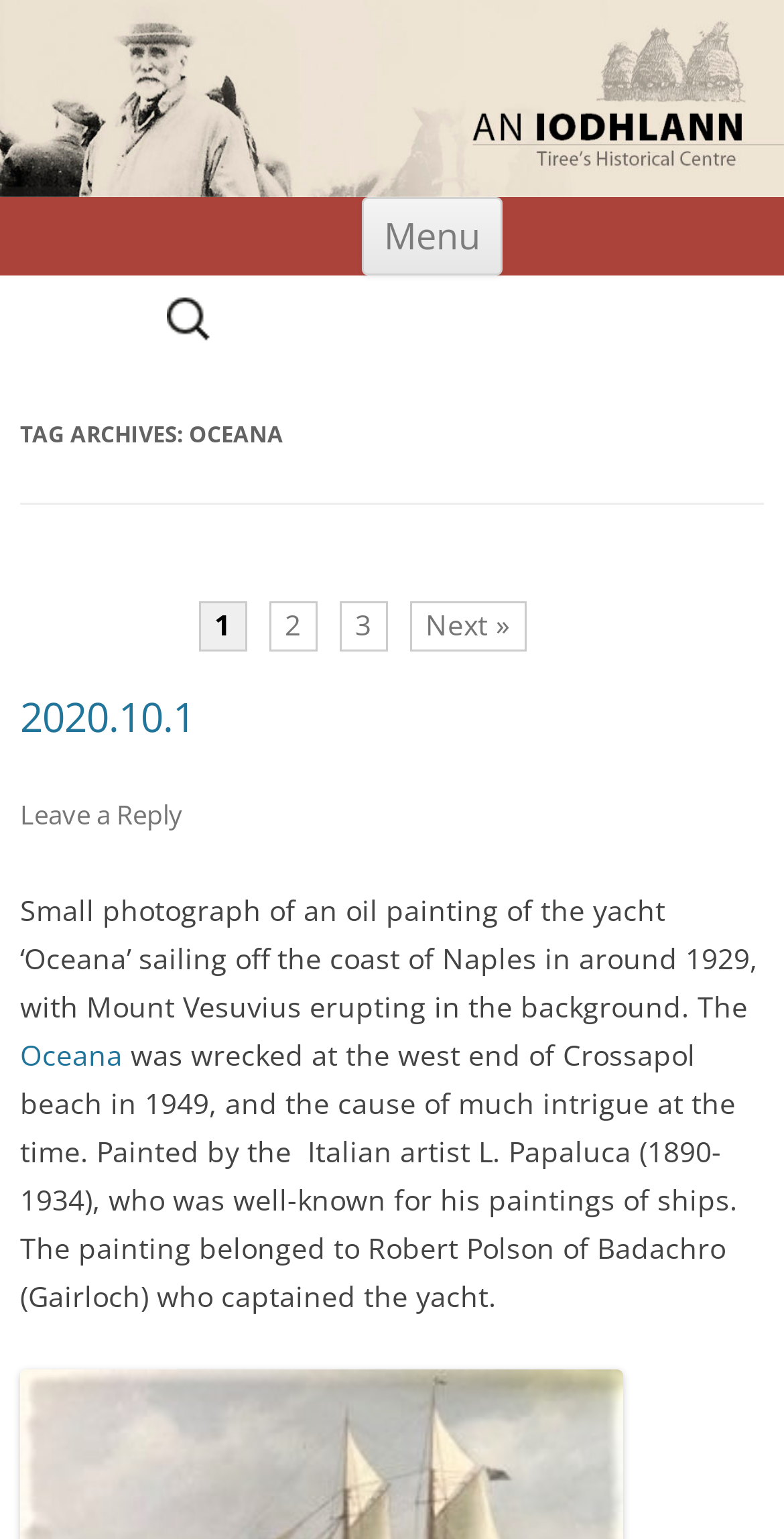Determine the bounding box coordinates for the area you should click to complete the following instruction: "Search for something".

[0.2, 0.183, 0.287, 0.232]